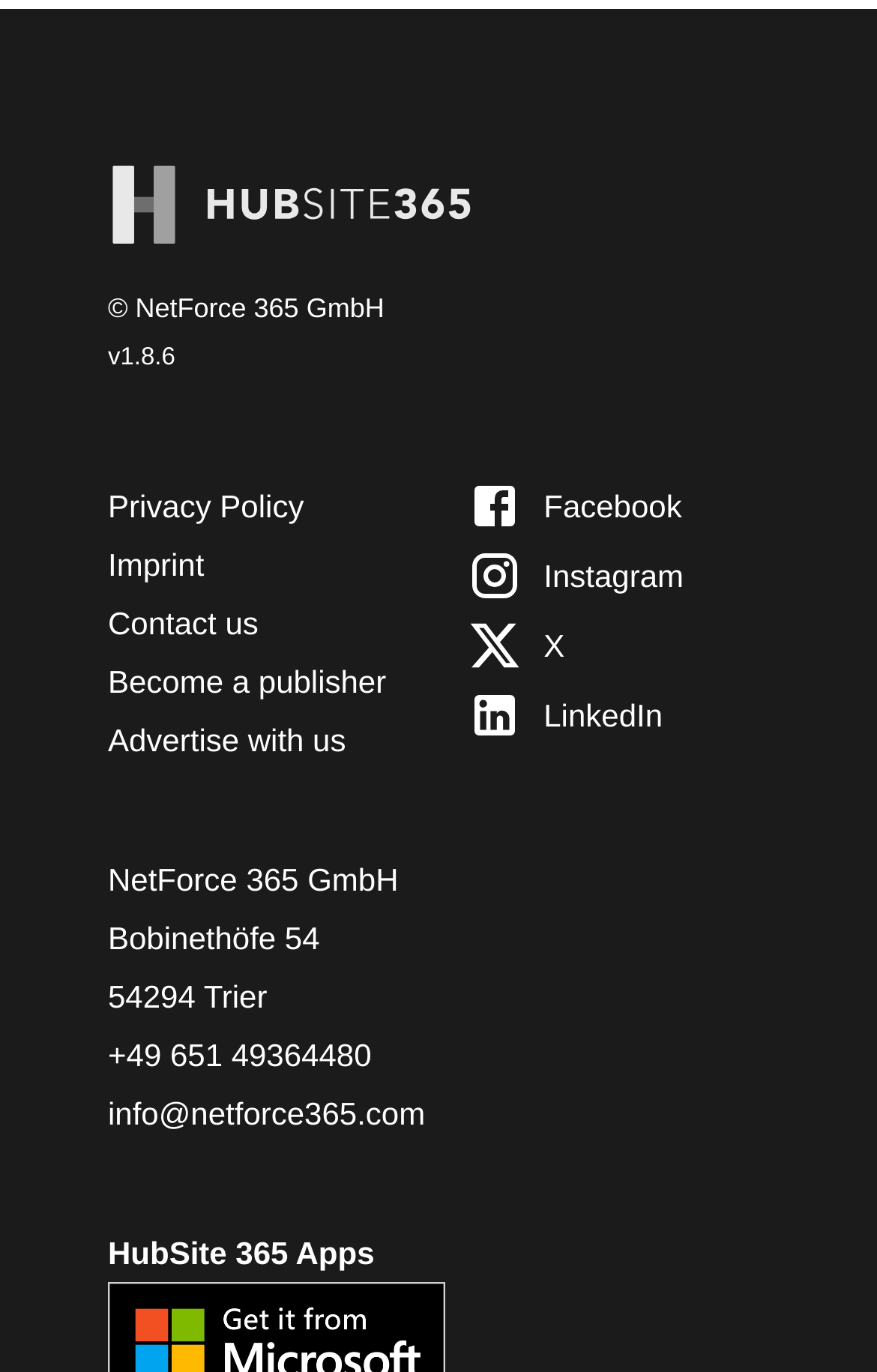Determine the bounding box coordinates of the section to be clicked to follow the instruction: "Visit the LinkedIn page". The coordinates should be given as four float numbers between 0 and 1, formatted as [left, top, right, bottom].

[0.533, 0.5, 0.779, 0.542]